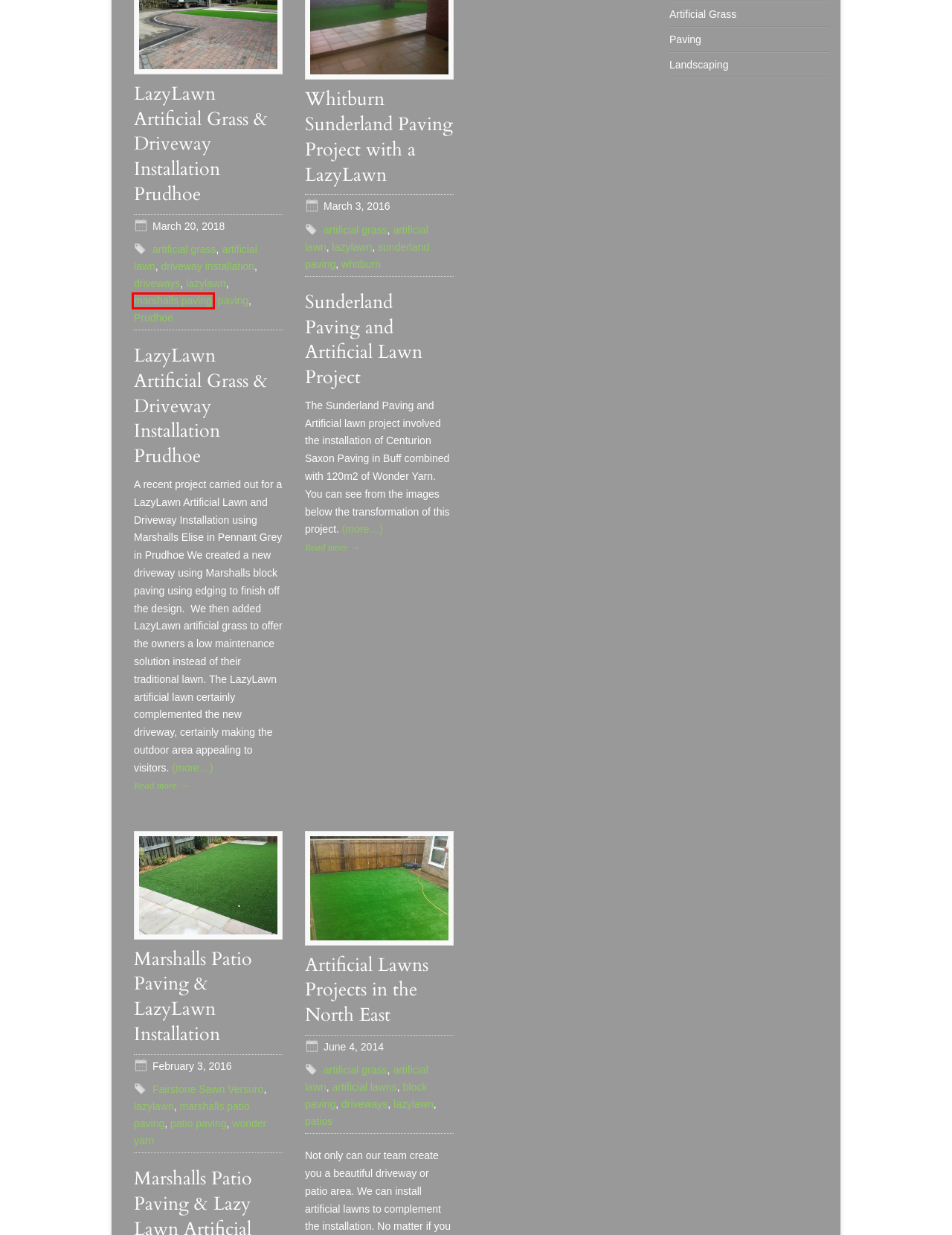Given a screenshot of a webpage with a red bounding box highlighting a UI element, choose the description that best corresponds to the new webpage after clicking the element within the red bounding box. Here are your options:
A. marshalls paving
B. whitburn
C. patio paving
D. Fairstone Sawn Versuro
E. marshalls patio paving
F. Artificial Lawns Projects in the North East
G. artificial grass
H. wonder yarn

A